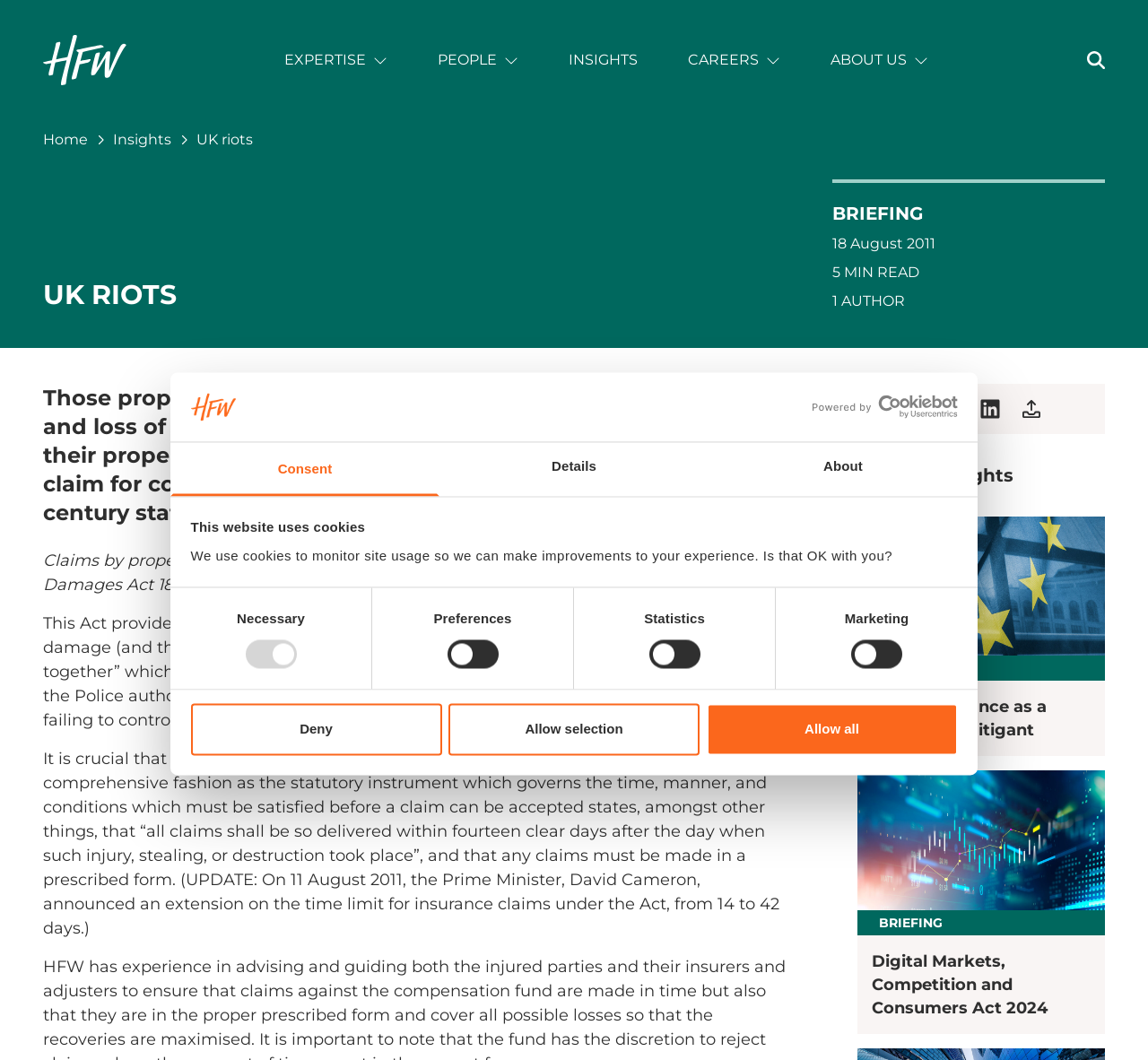Provide a short answer to the following question with just one word or phrase: What is the topic of the briefing?

UK riots